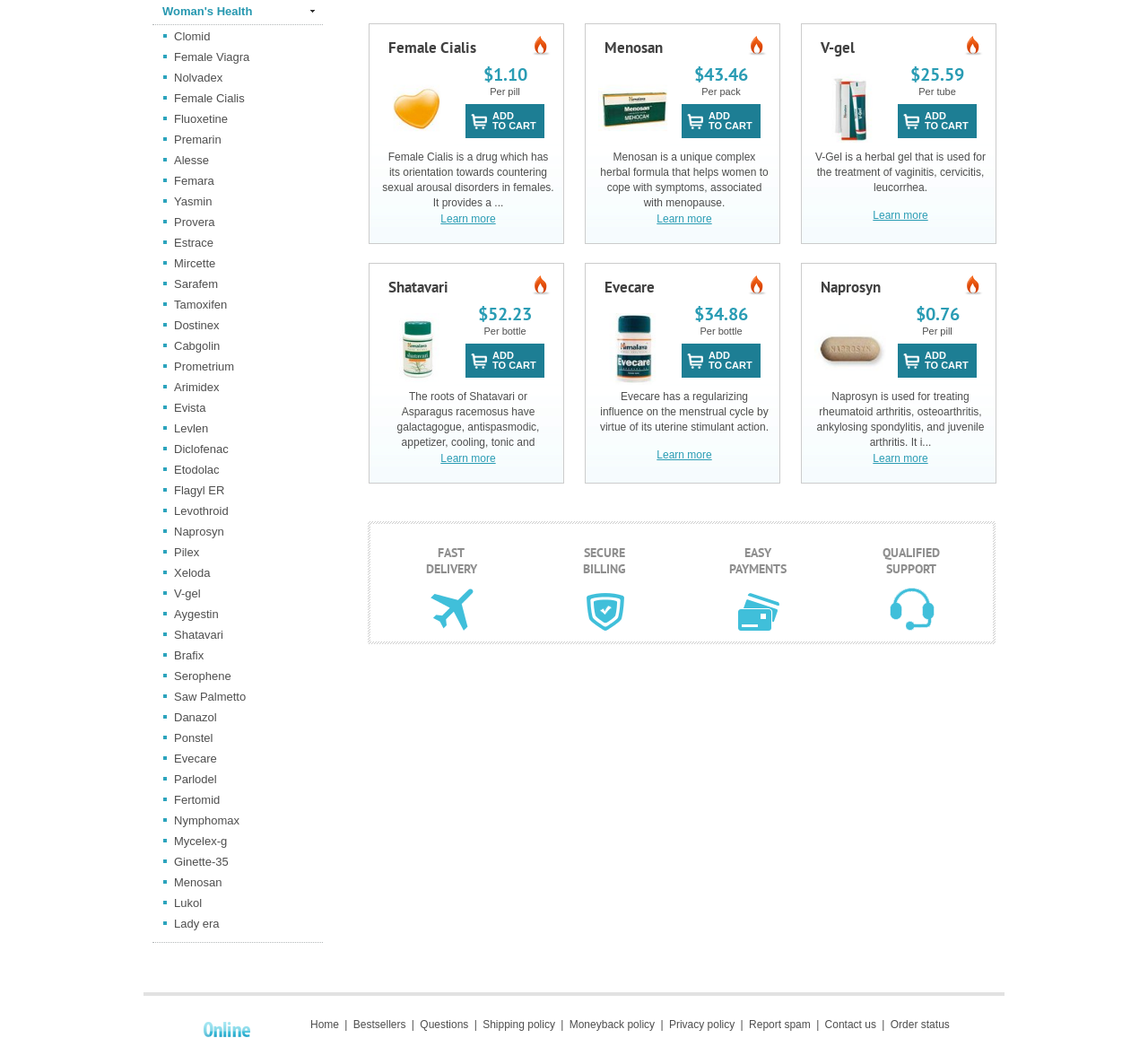Locate the bounding box coordinates of the item that should be clicked to fulfill the instruction: "Read the latest club news".

None